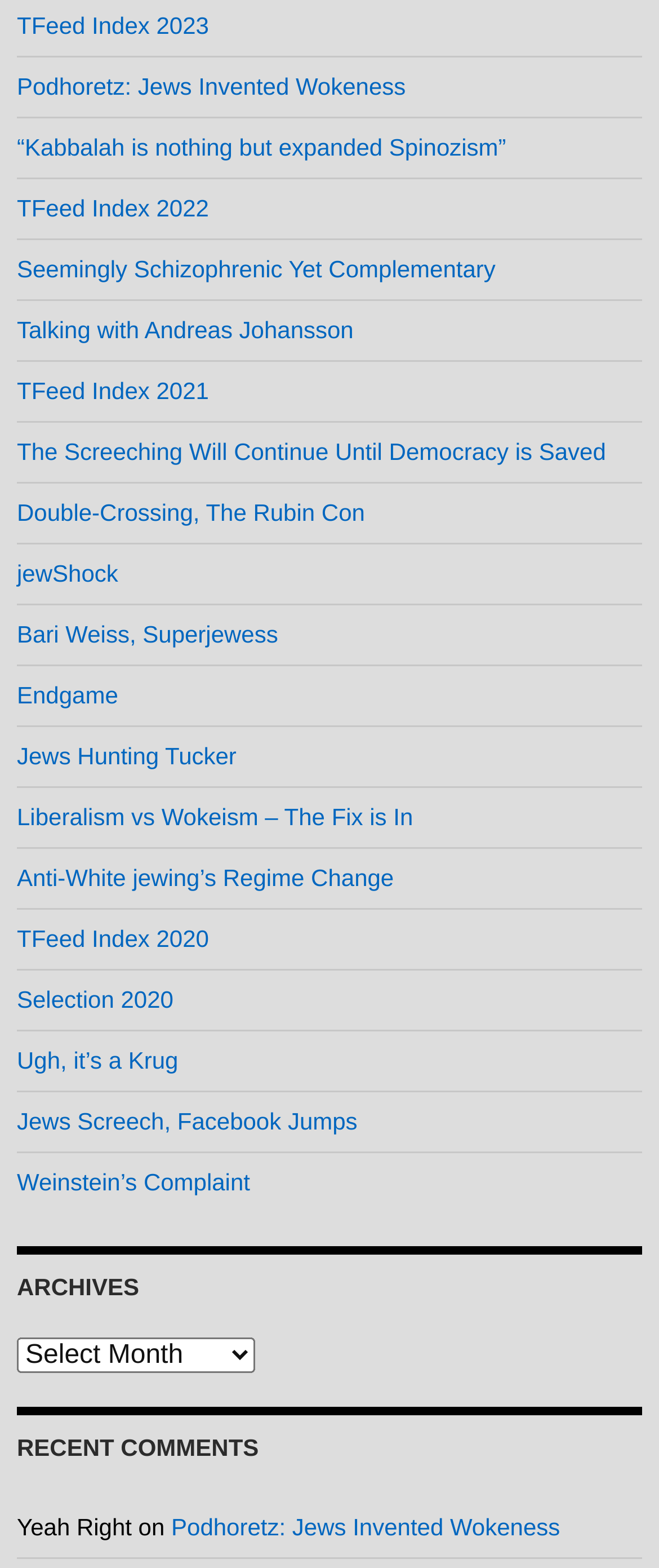How many links are there on the webpage? Based on the screenshot, please respond with a single word or phrase.

20